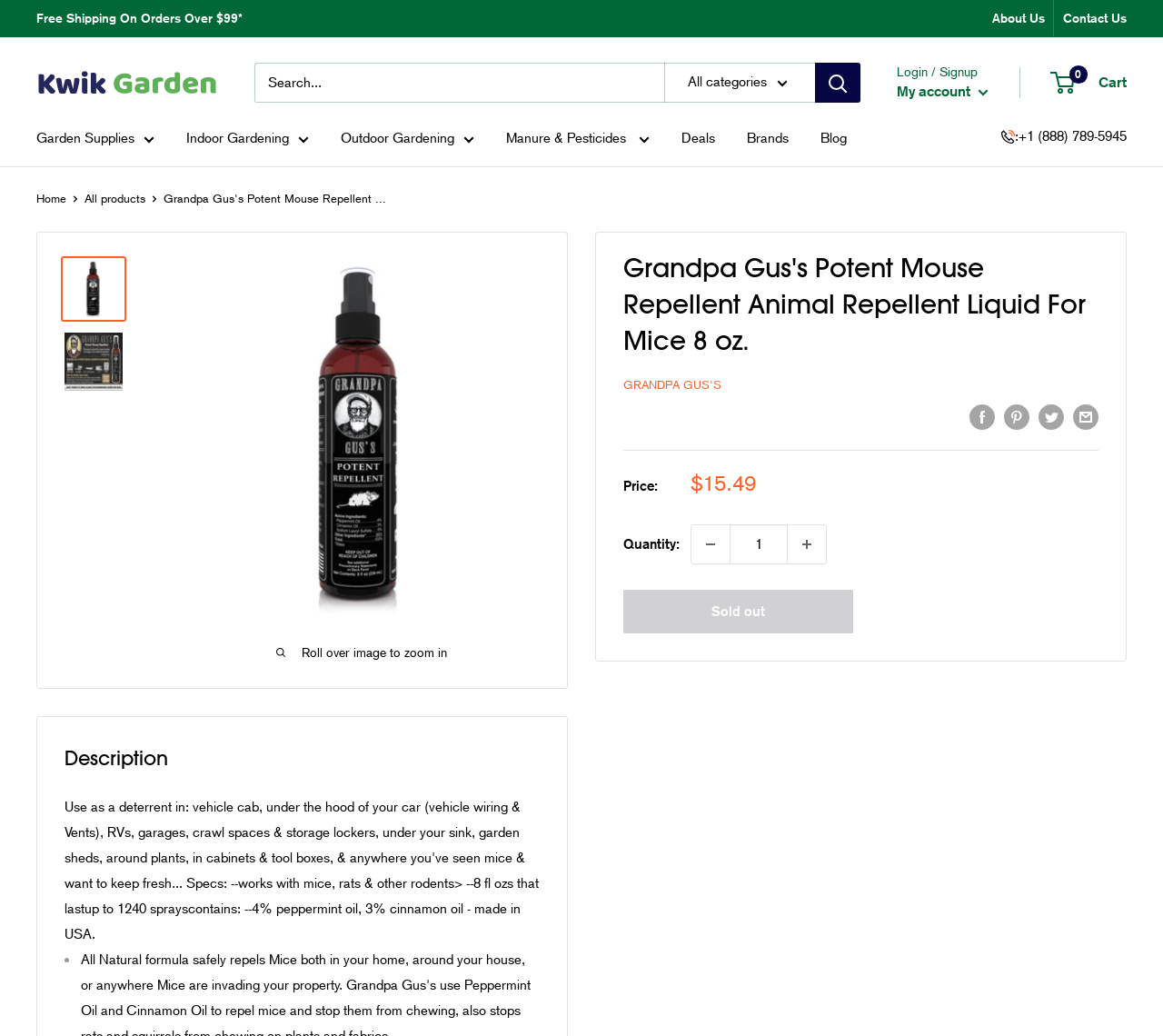Determine the bounding box coordinates for the UI element matching this description: "Blog".

[0.705, 0.121, 0.728, 0.146]